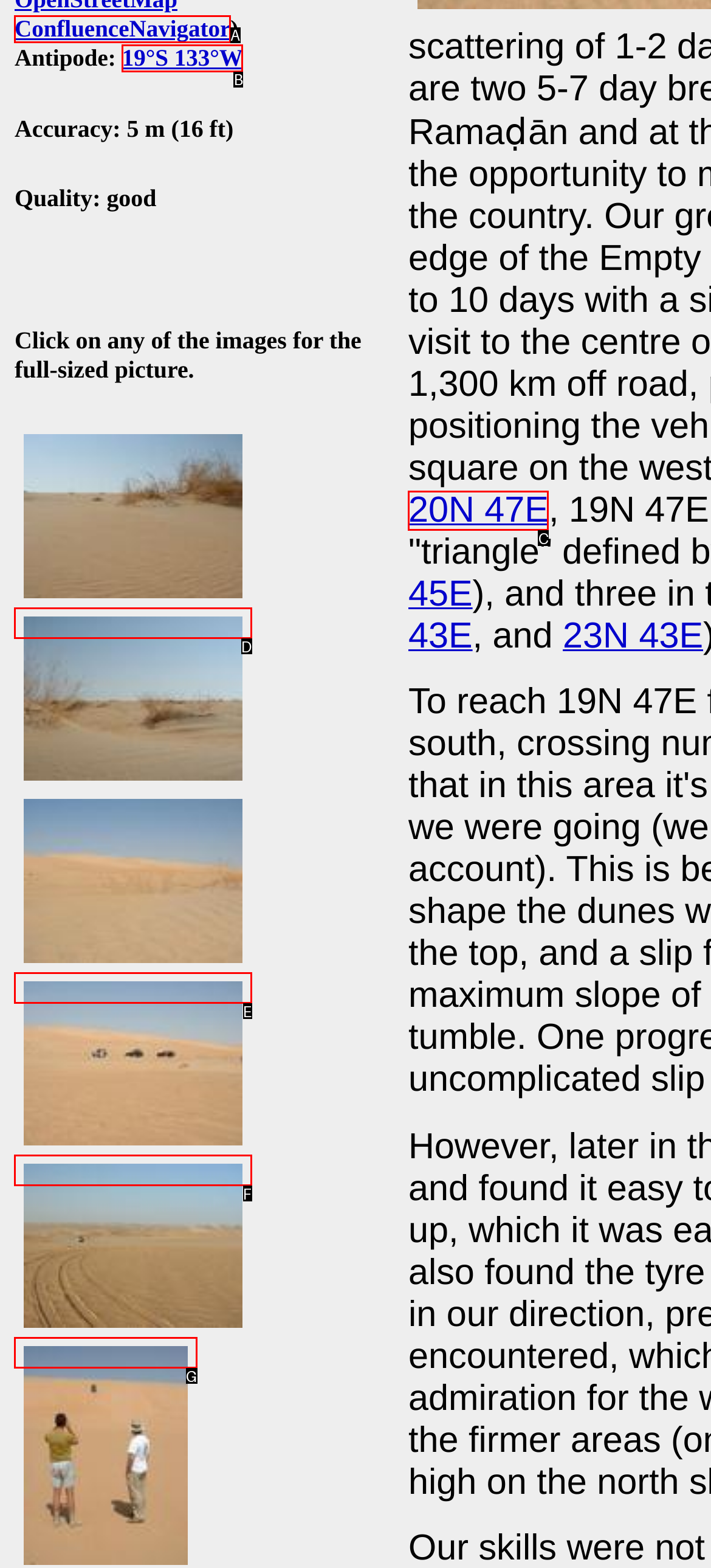Please select the letter of the HTML element that fits the description: ConfluenceNavigator. Answer with the option's letter directly.

A